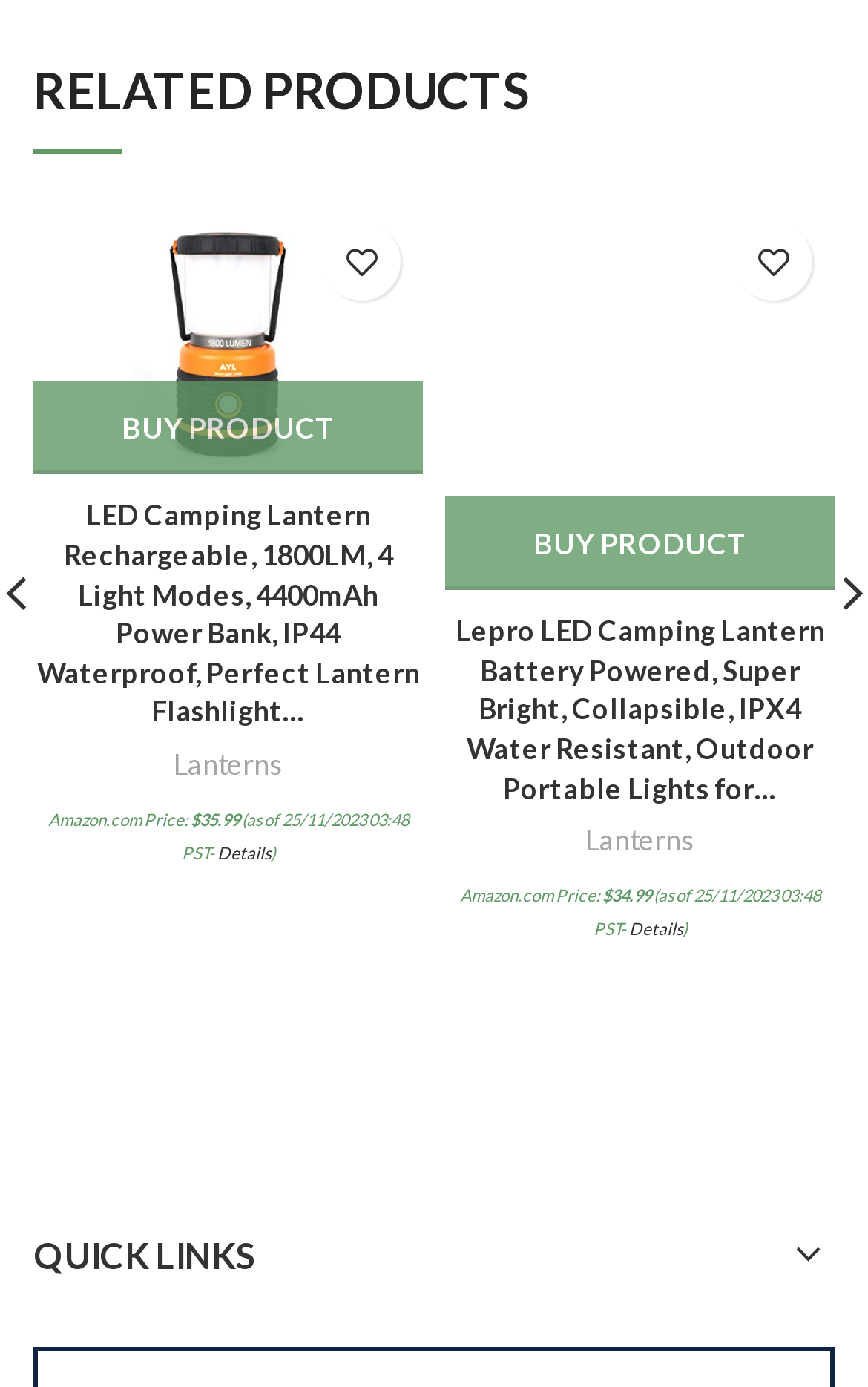What is the category of the products?
Give a detailed and exhaustive answer to the question.

I looked at the category links for both products and found that they are both categorized under 'Lanterns'.